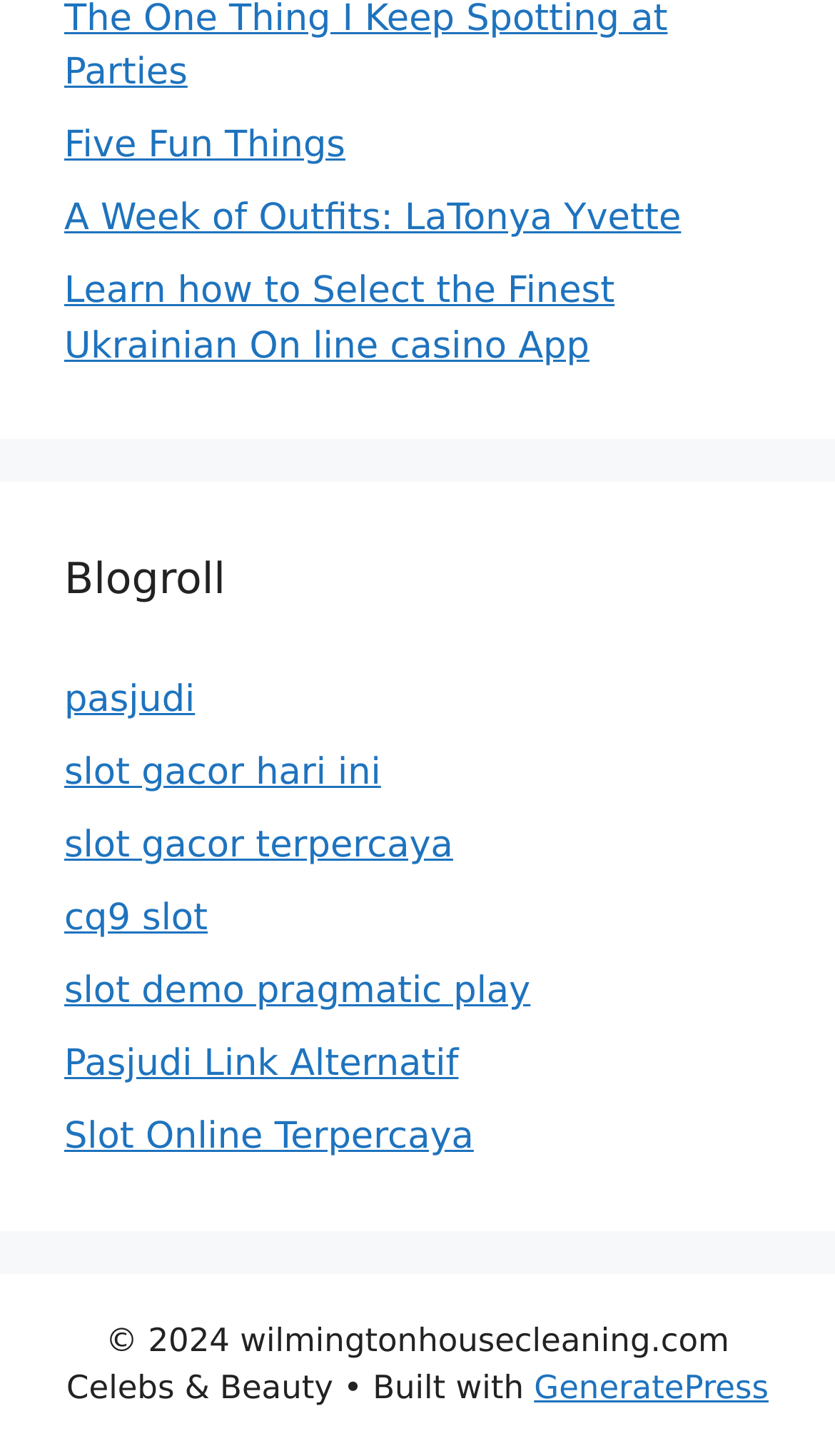From the element description Pasjudi Link Alternatif, predict the bounding box coordinates of the UI element. The coordinates must be specified in the format (top-left x, top-left y, bottom-right x, bottom-right y) and should be within the 0 to 1 range.

[0.077, 0.717, 0.549, 0.746]